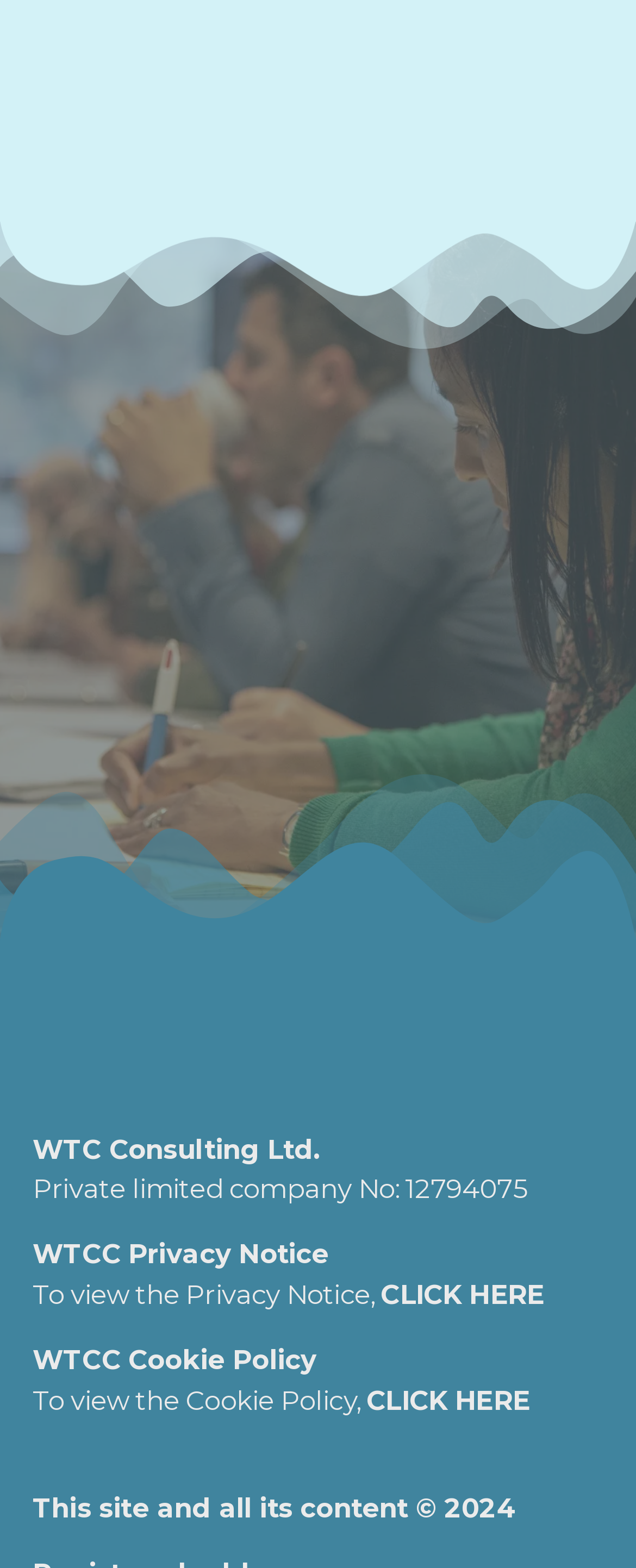What is the type of company?
Answer the question with just one word or phrase using the image.

Private limited company